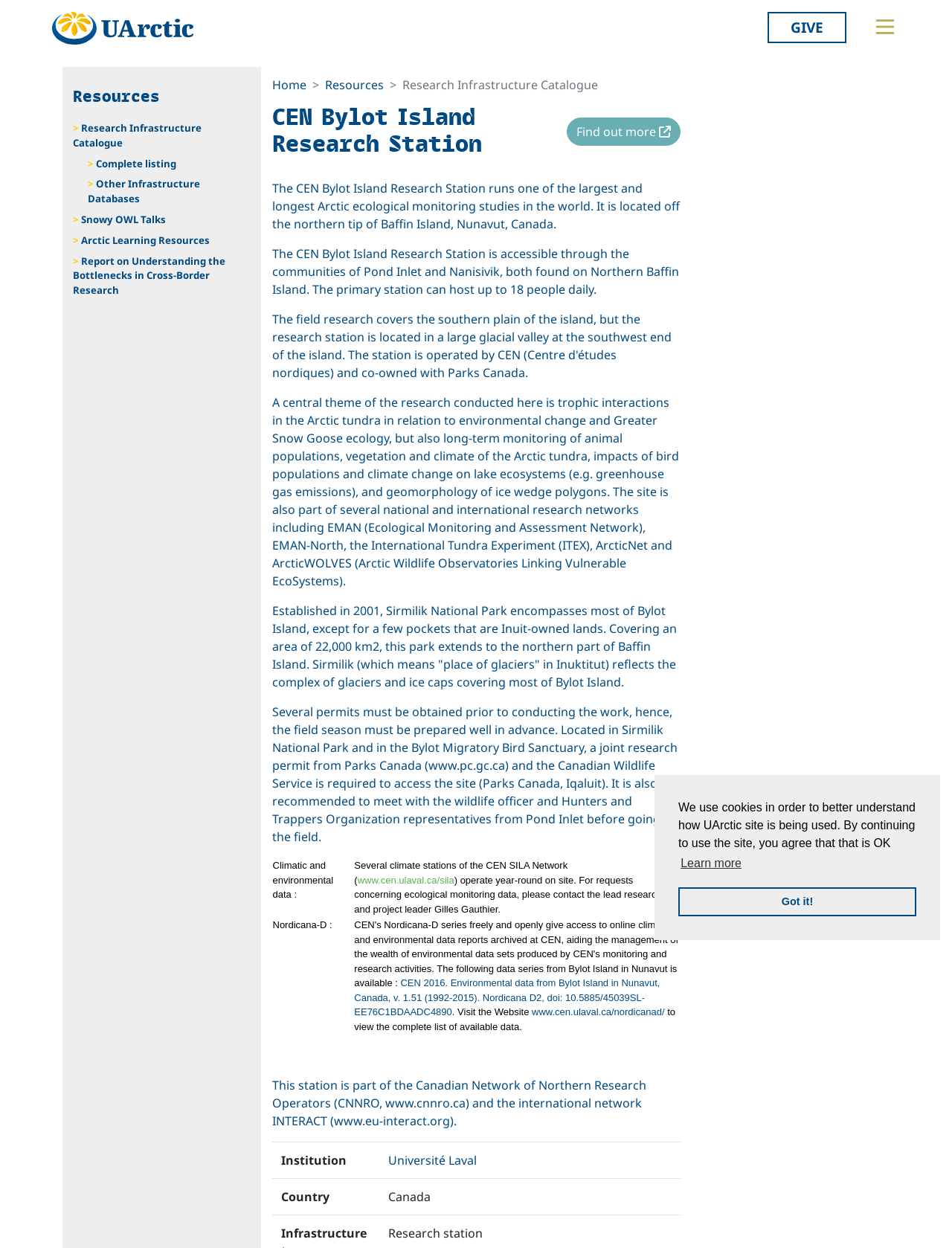Identify the main heading of the webpage and provide its text content.

CEN Bylot Island Research Station